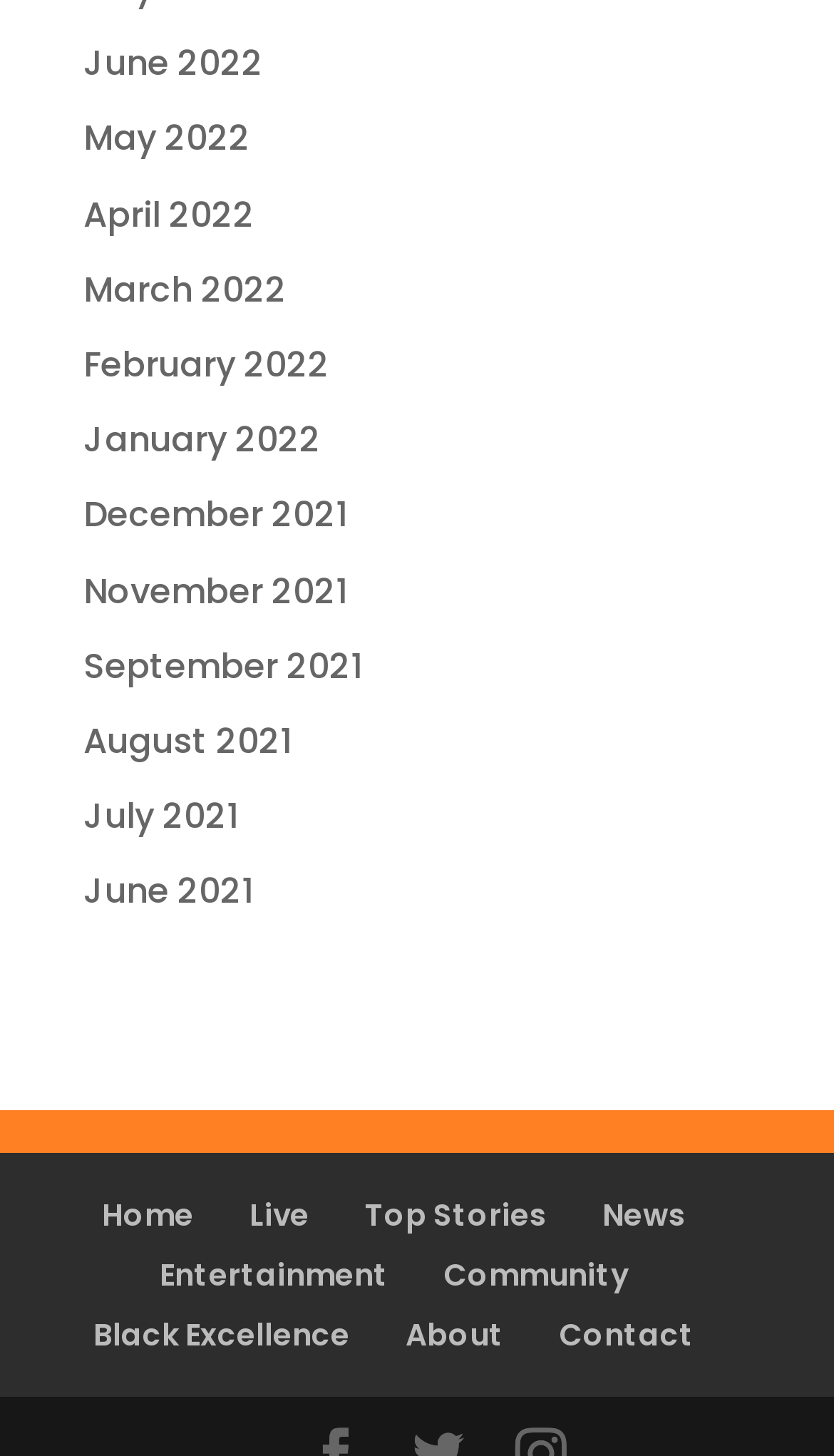Given the content of the image, can you provide a detailed answer to the question?
What is the second category listed at the bottom?

I looked at the list of links at the bottom of the page and found that the second one is Live.